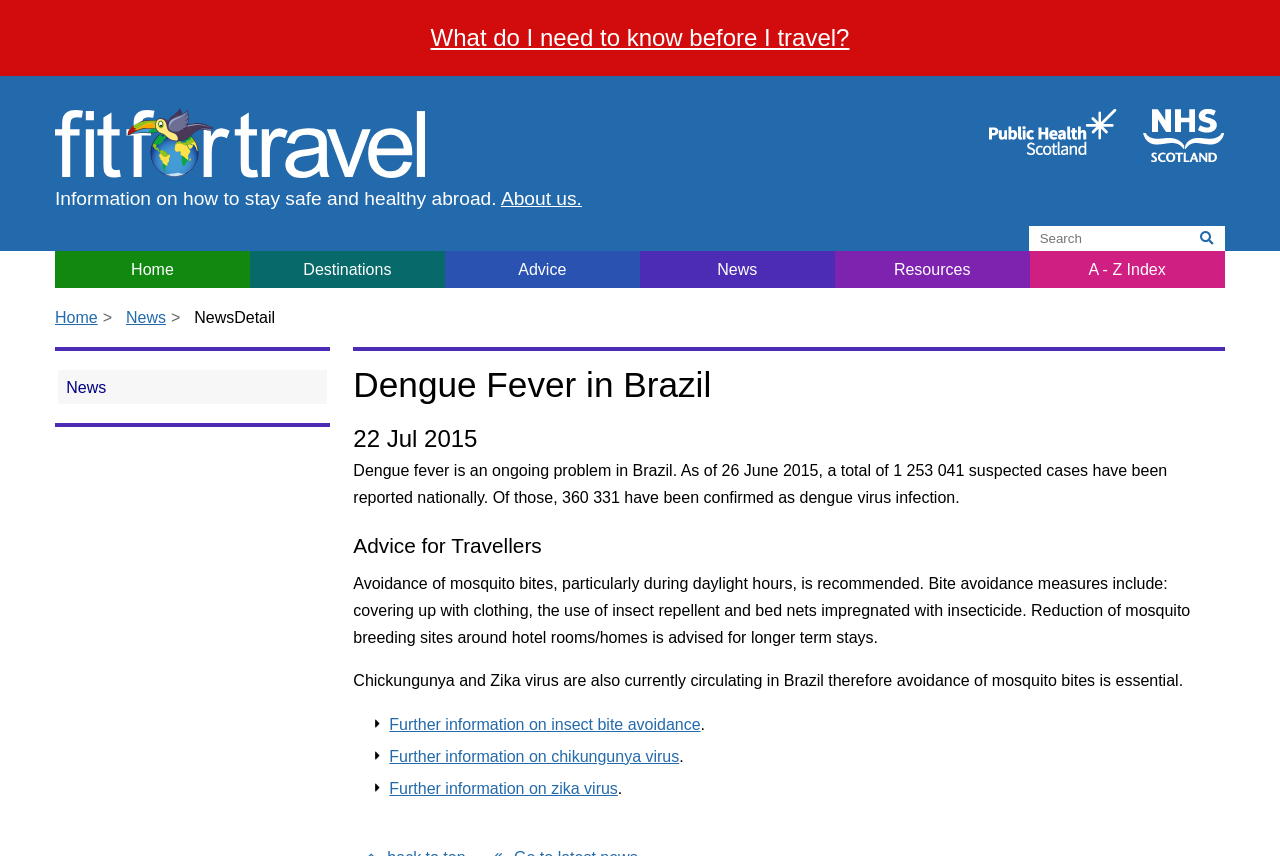Could you locate the bounding box coordinates for the section that should be clicked to accomplish this task: "Read news on Dengue Fever in Brazil".

[0.276, 0.423, 0.957, 0.476]